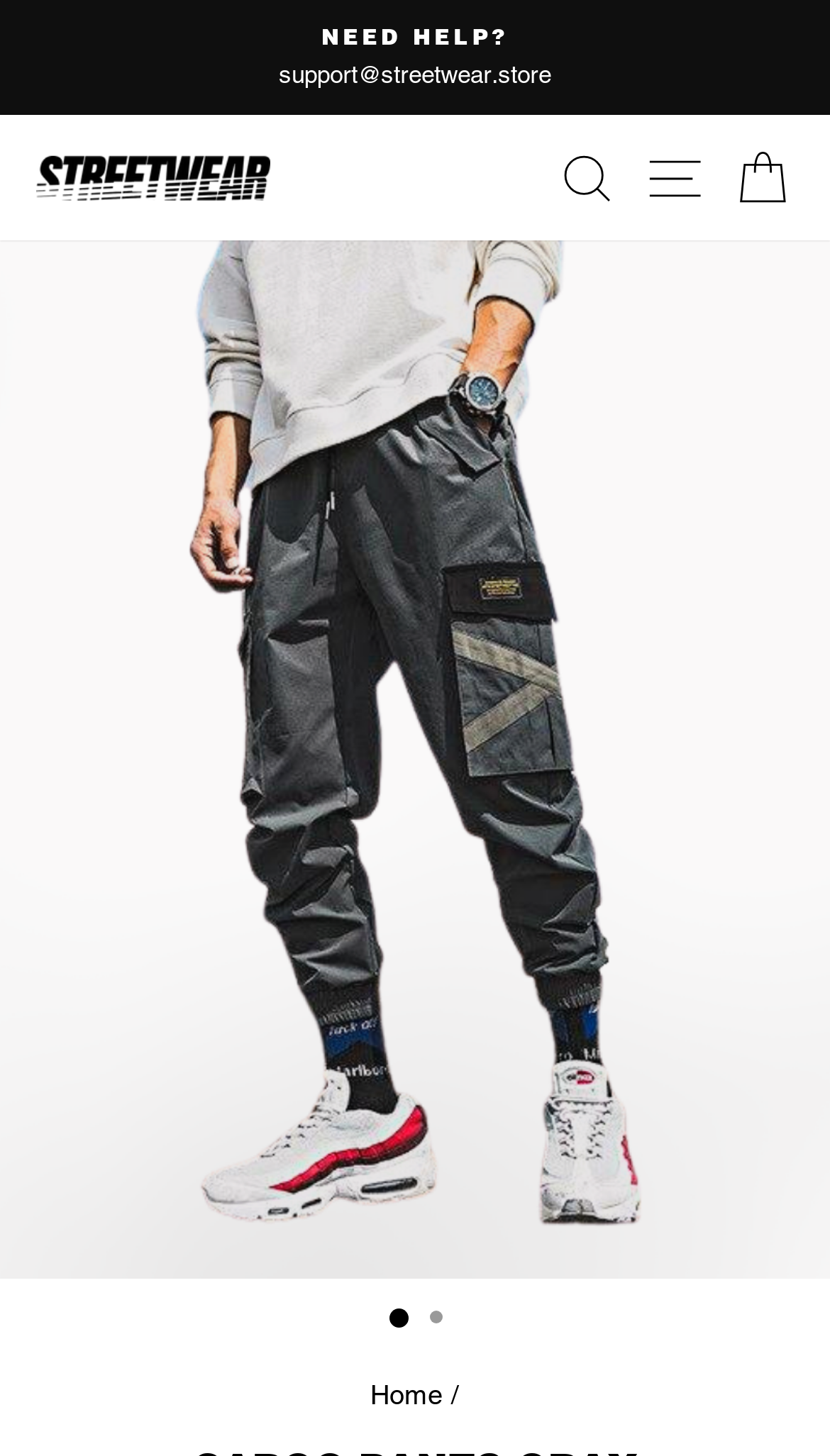Respond to the question below with a single word or phrase: What is the support email?

support@streetwear.store